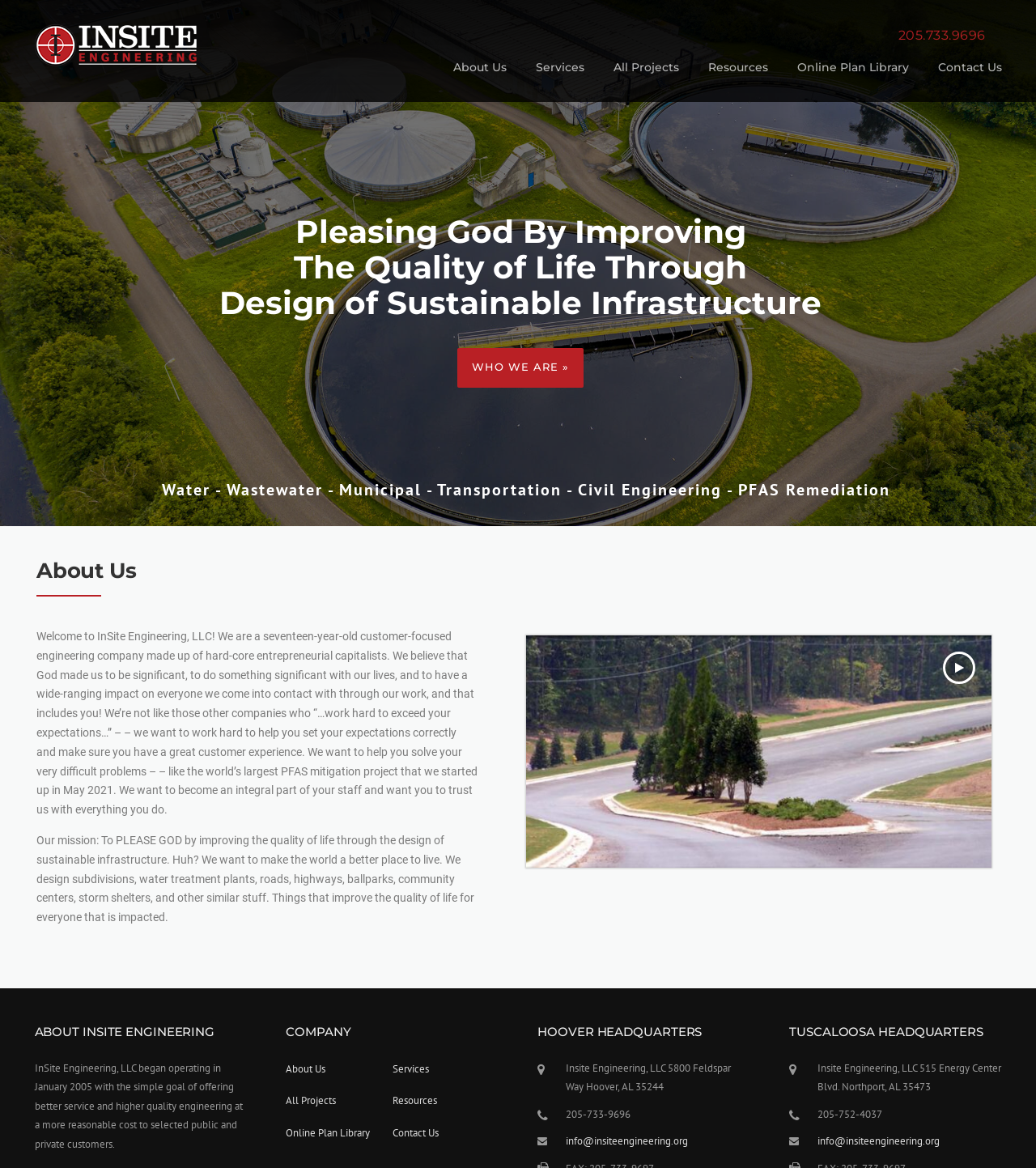Please provide the bounding box coordinates for the element that needs to be clicked to perform the following instruction: "Click the 'About Us' link". The coordinates should be given as four float numbers between 0 and 1, i.e., [left, top, right, bottom].

[0.423, 0.05, 0.503, 0.087]